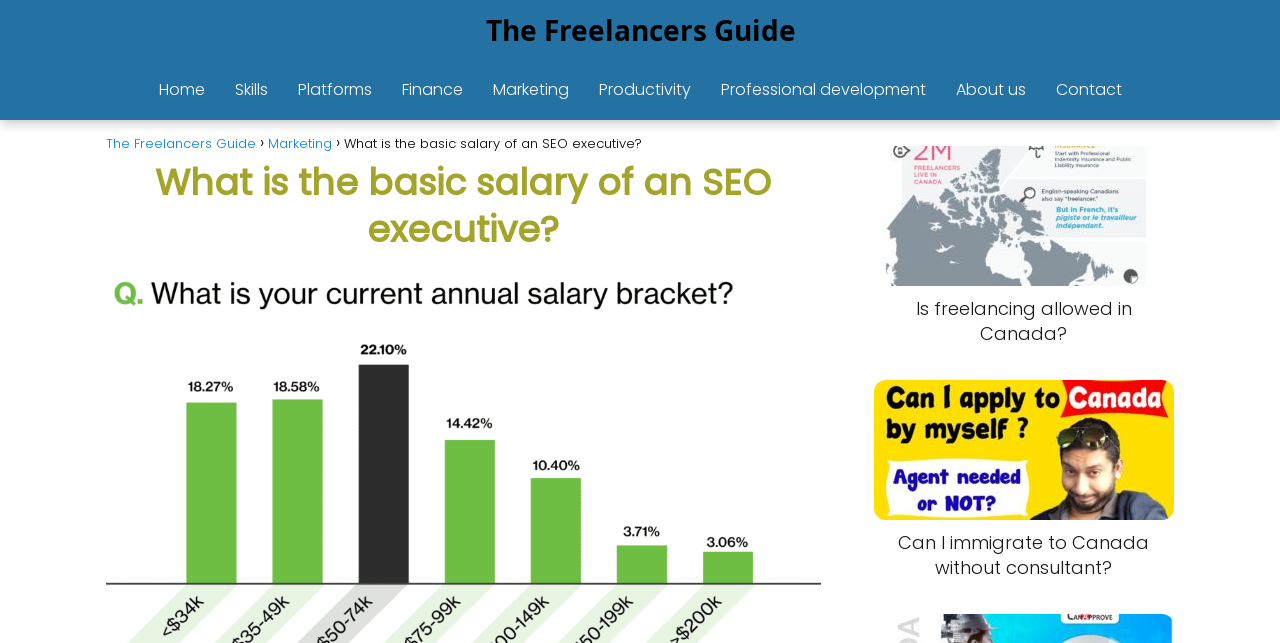Please locate the bounding box coordinates of the element that needs to be clicked to achieve the following instruction: "learn about the freelancers guide". The coordinates should be four float numbers between 0 and 1, i.e., [left, top, right, bottom].

[0.379, 0.027, 0.621, 0.063]